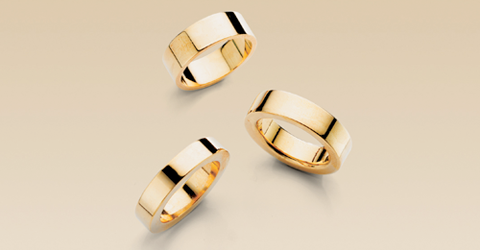Analyze the image and provide a detailed caption.

The image showcases three elegant gold rings, each featuring a distinct design that highlights the beauty and versatility of gold as a precious metal. The rings are arranged artfully against a soft beige background, enhancing their luster. Their smooth, polished surfaces reflect light beautifully, emphasizing their craftsmanship. Gold has been treasured for centuries, not only for its aesthetic appeal but also for its historical significance in adornments and currency. This image aligns with the theme of "Gold throughout history," underlining gold's enduring value and appeal in jewelry design.